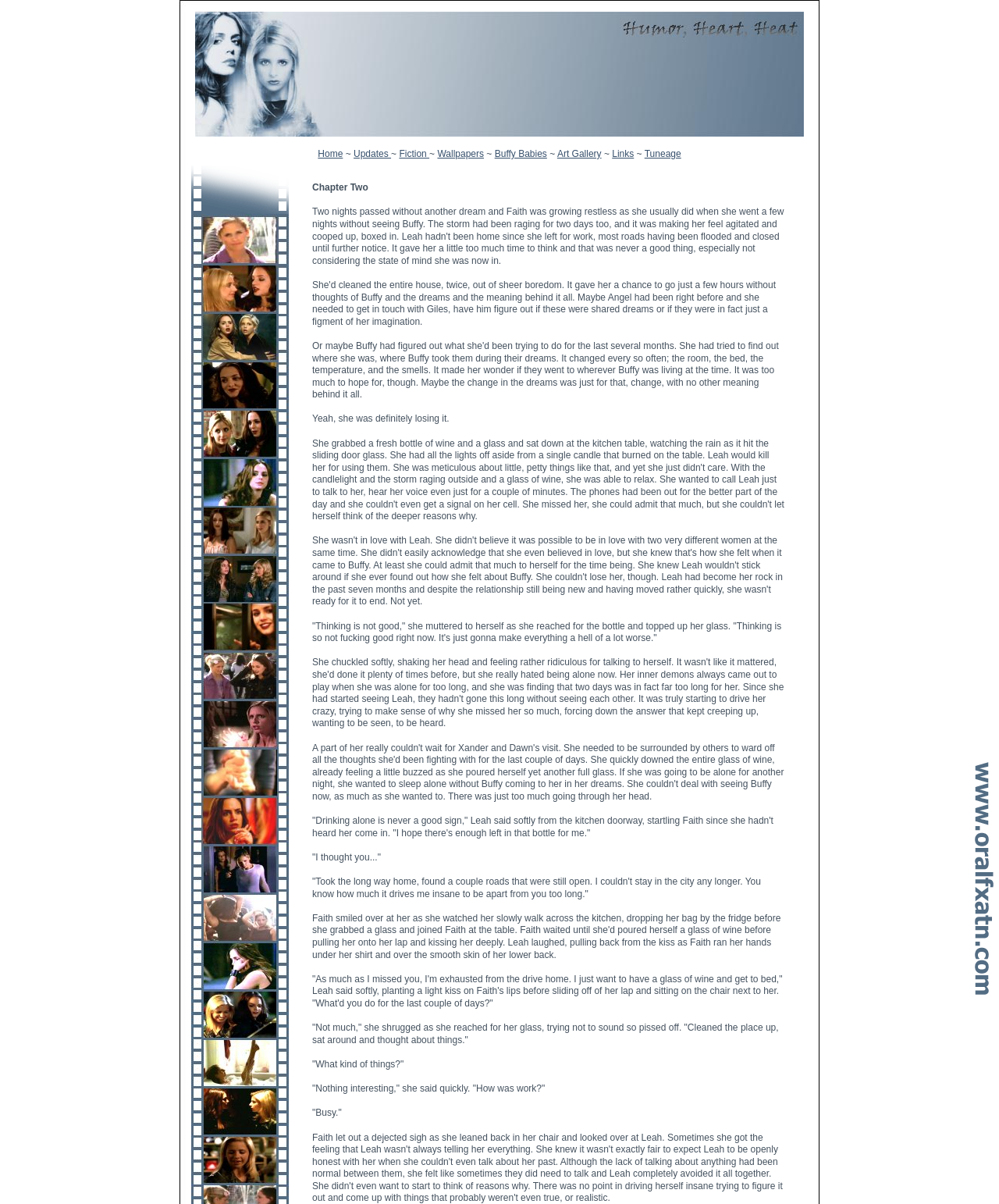Please respond in a single word or phrase: 
What is the main content of this webpage?

Fiction story